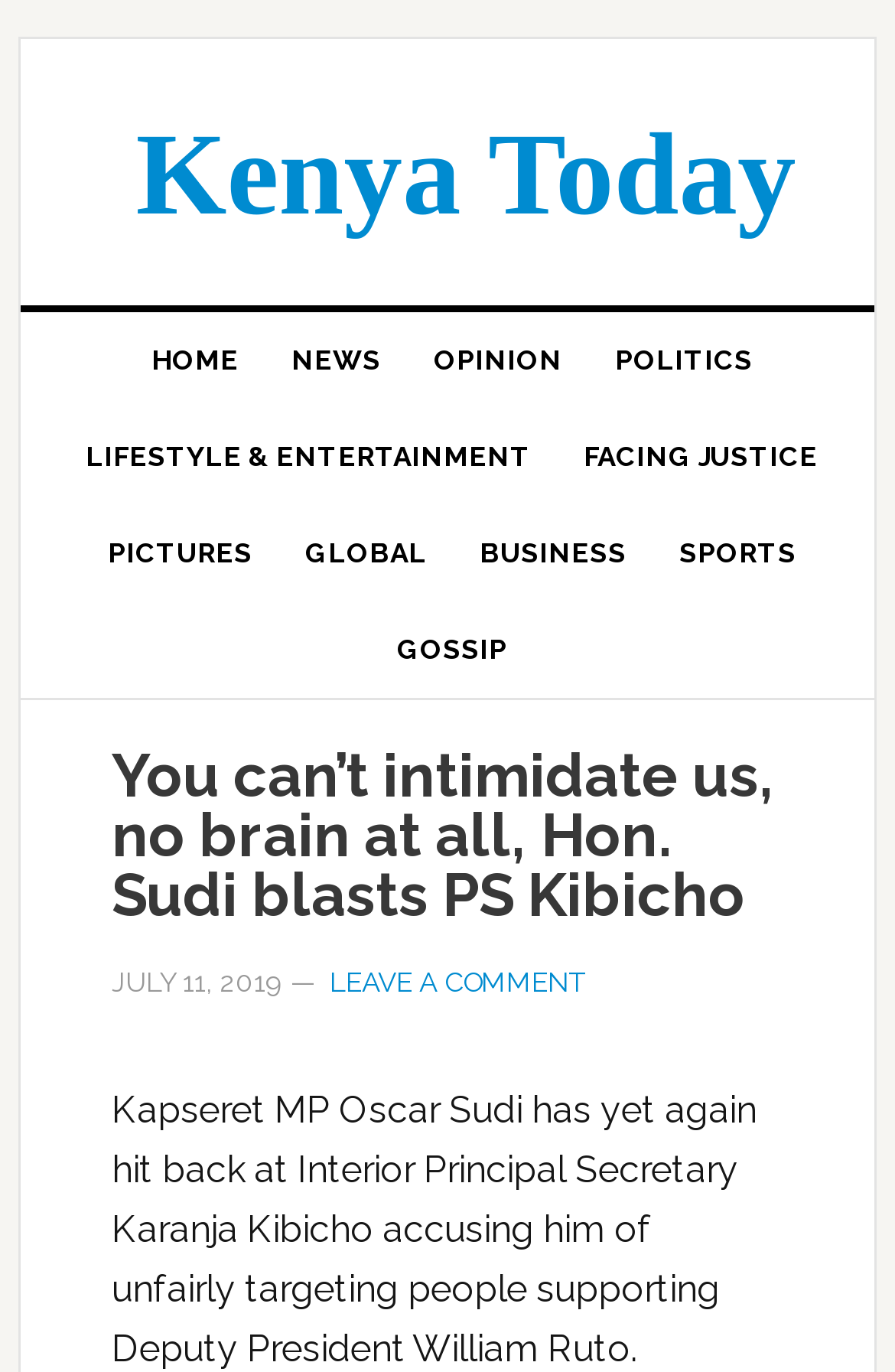Explain the webpage in detail, including its primary components.

The webpage appears to be a news article page. At the top, there is a header section with a link to "Kenya Today" on the left side. Below this, there is a navigation menu with 8 links: "HOME", "NEWS", "OPINION", "POLITICS", "LIFESTYLE & ENTERTAINMENT", "FACING JUSTICE", "PICTURES", and "GLOBAL", which are aligned horizontally across the page. 

The main content of the page is an article with a heading that reads "You can’t intimidate us, no brain at all, Hon. Sudi blasts PS Kibicho". This heading is centered near the top of the page. Below the heading, there is a time stamp "JULY 11, 2019" on the left side, and a link to "LEAVE A COMMENT" on the right side. 

The article itself is a single paragraph of text that describes Kapseret MP Oscar Sudi's criticism of Interior Principal Secretary Karanja Kibicho, accusing him of unfairly targeting people supporting Deputy President William Ruto. This text is positioned below the heading and time stamp, and takes up most of the page's content area.